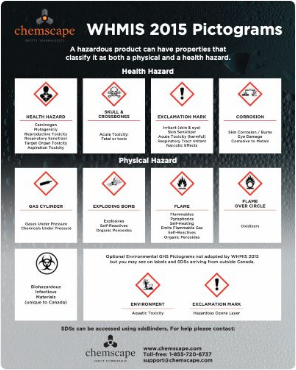What international safety regulation standard are the pictograms aligned with?
Please answer the question as detailed as possible.

According to the caption, the WHMIS 2015 Pictograms are aligned with the Globally Harmonized System (GHS) standards, demonstrating a commitment to international safety regulations. This alignment ensures that the pictograms meet globally recognized standards for hazard communication.